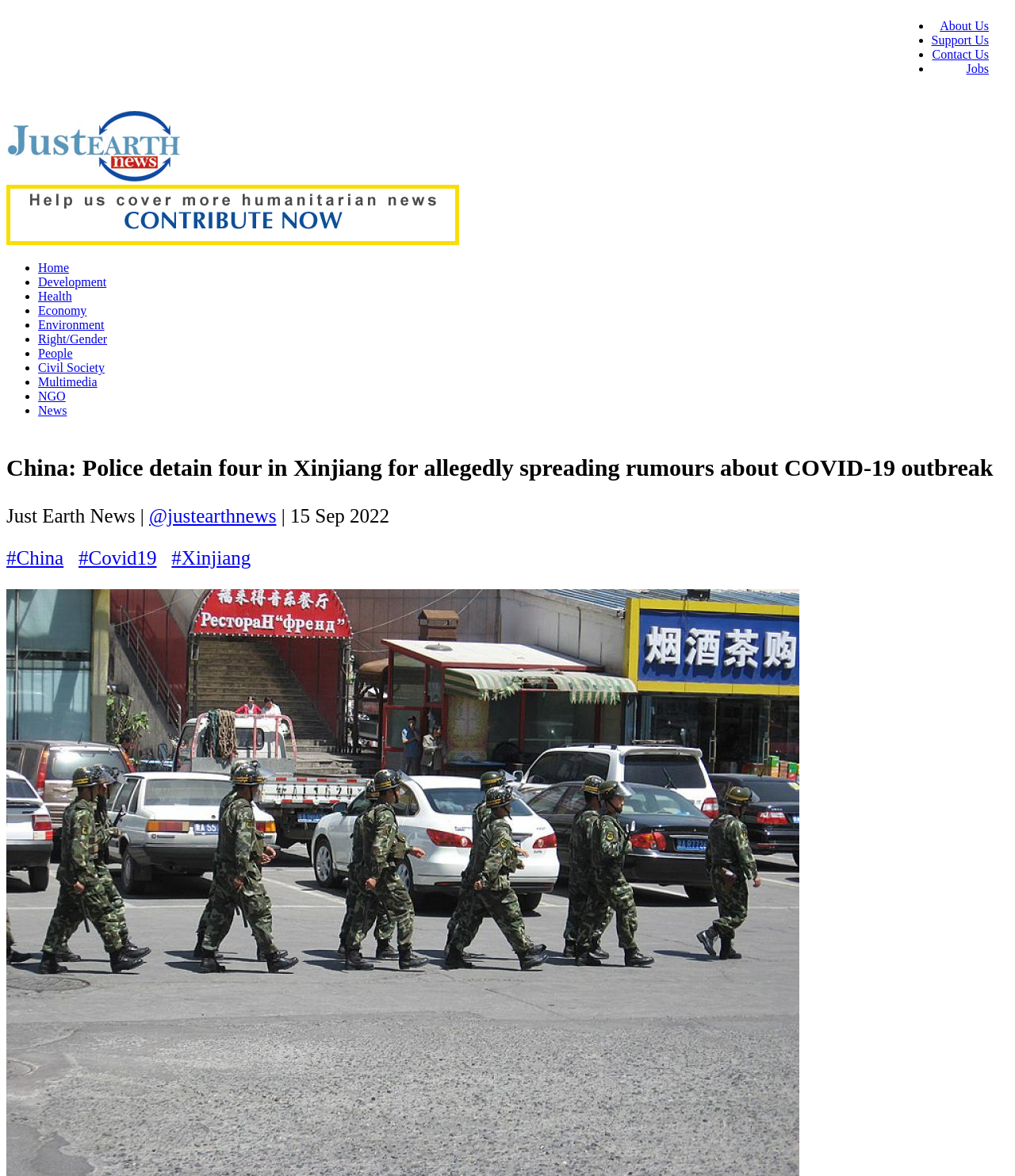Please specify the coordinates of the bounding box for the element that should be clicked to carry out this instruction: "Follow @justearthnews". The coordinates must be four float numbers between 0 and 1, formatted as [left, top, right, bottom].

[0.147, 0.43, 0.272, 0.448]